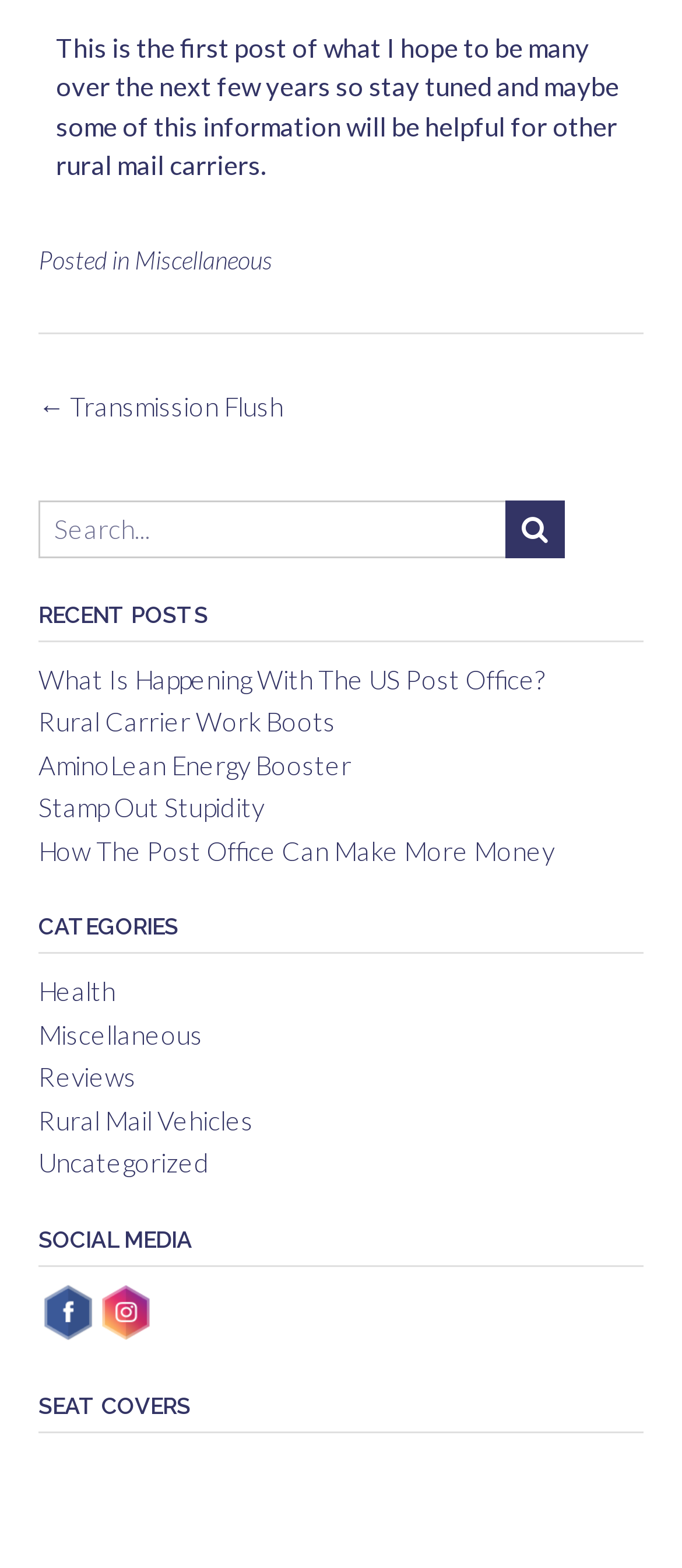Provide the bounding box coordinates of the HTML element this sentence describes: "Miscellaneous". The bounding box coordinates consist of four float numbers between 0 and 1, i.e., [left, top, right, bottom].

[0.197, 0.157, 0.4, 0.176]